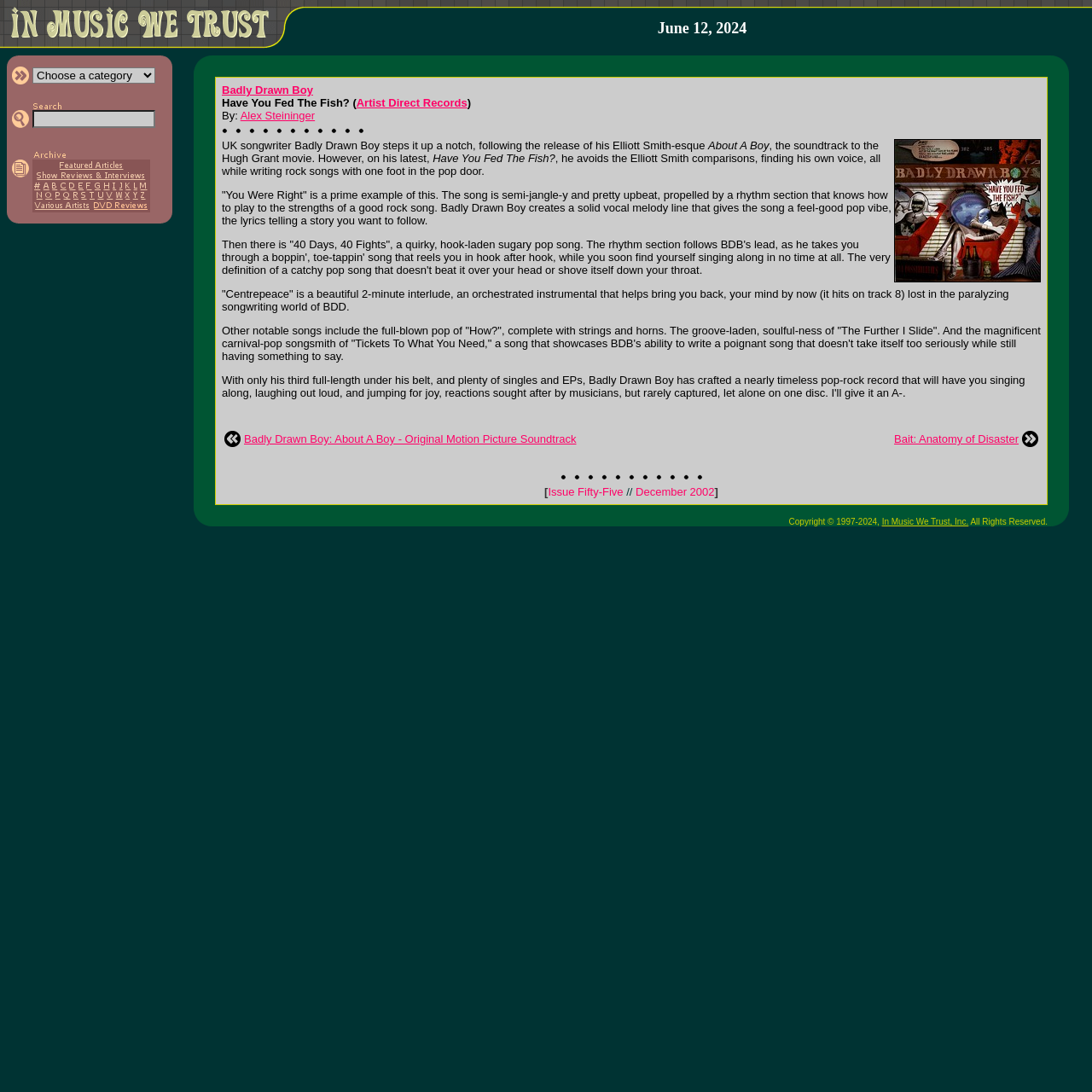Locate the bounding box coordinates of the clickable element to fulfill the following instruction: "Select an option from the dropdown menu". Provide the coordinates as four float numbers between 0 and 1 in the format [left, top, right, bottom].

[0.03, 0.062, 0.142, 0.077]